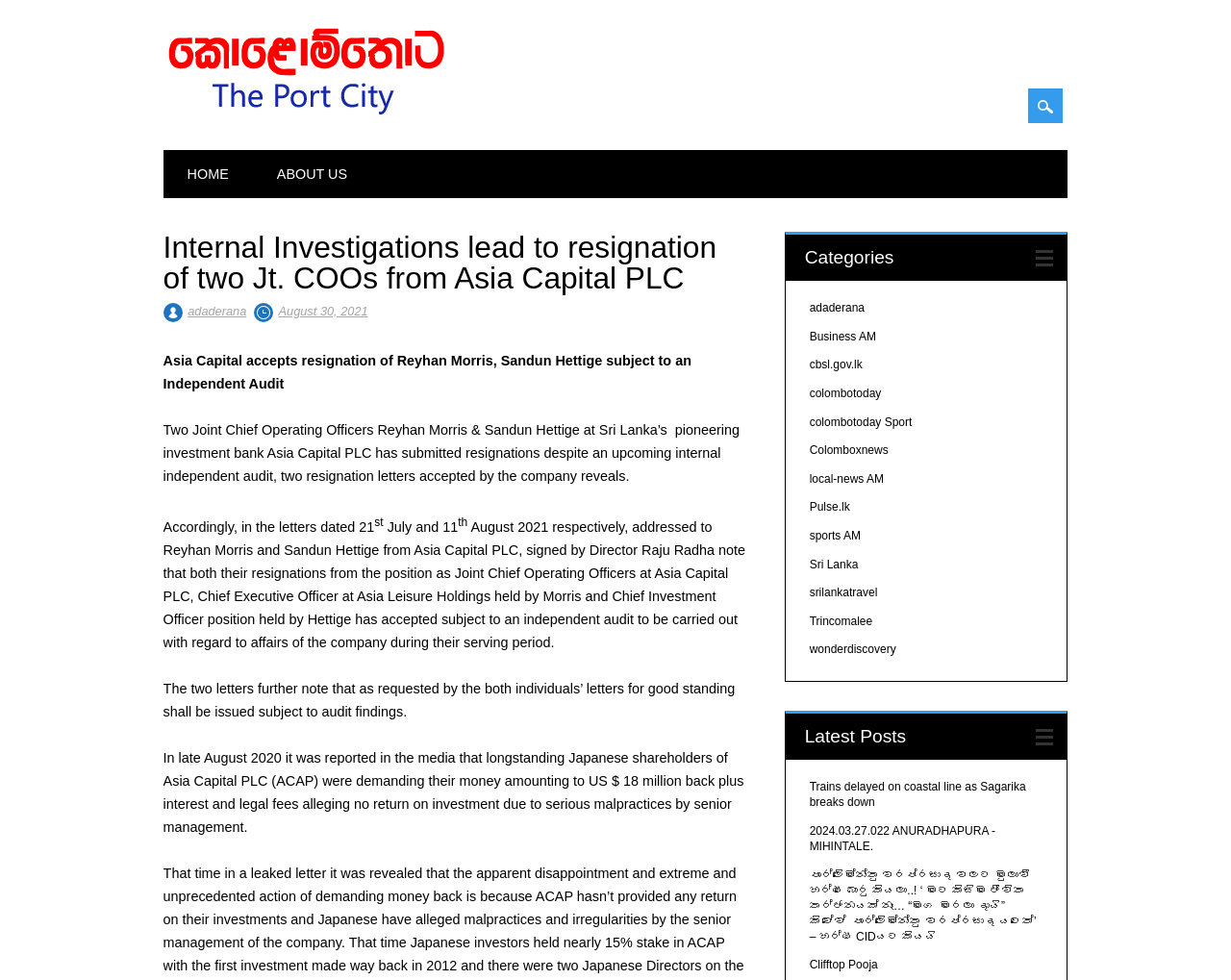Pinpoint the bounding box coordinates of the clickable area needed to execute the instruction: "Click ABOUT US". The coordinates should be specified as four float numbers between 0 and 1, i.e., [left, top, right, bottom].

[0.205, 0.153, 0.302, 0.202]